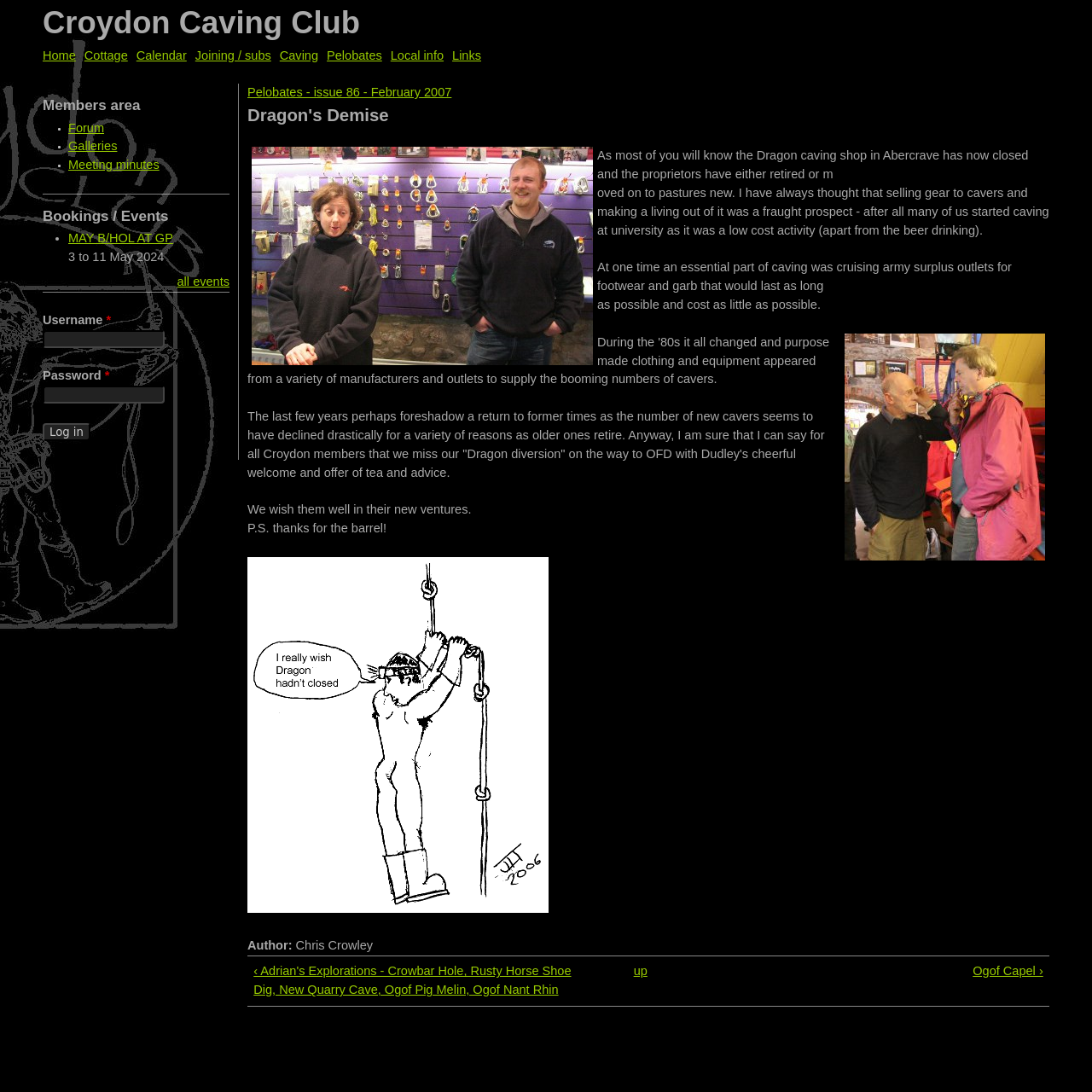Determine the bounding box for the UI element that matches this description: "parent_node: Username * name="name"".

[0.039, 0.302, 0.151, 0.318]